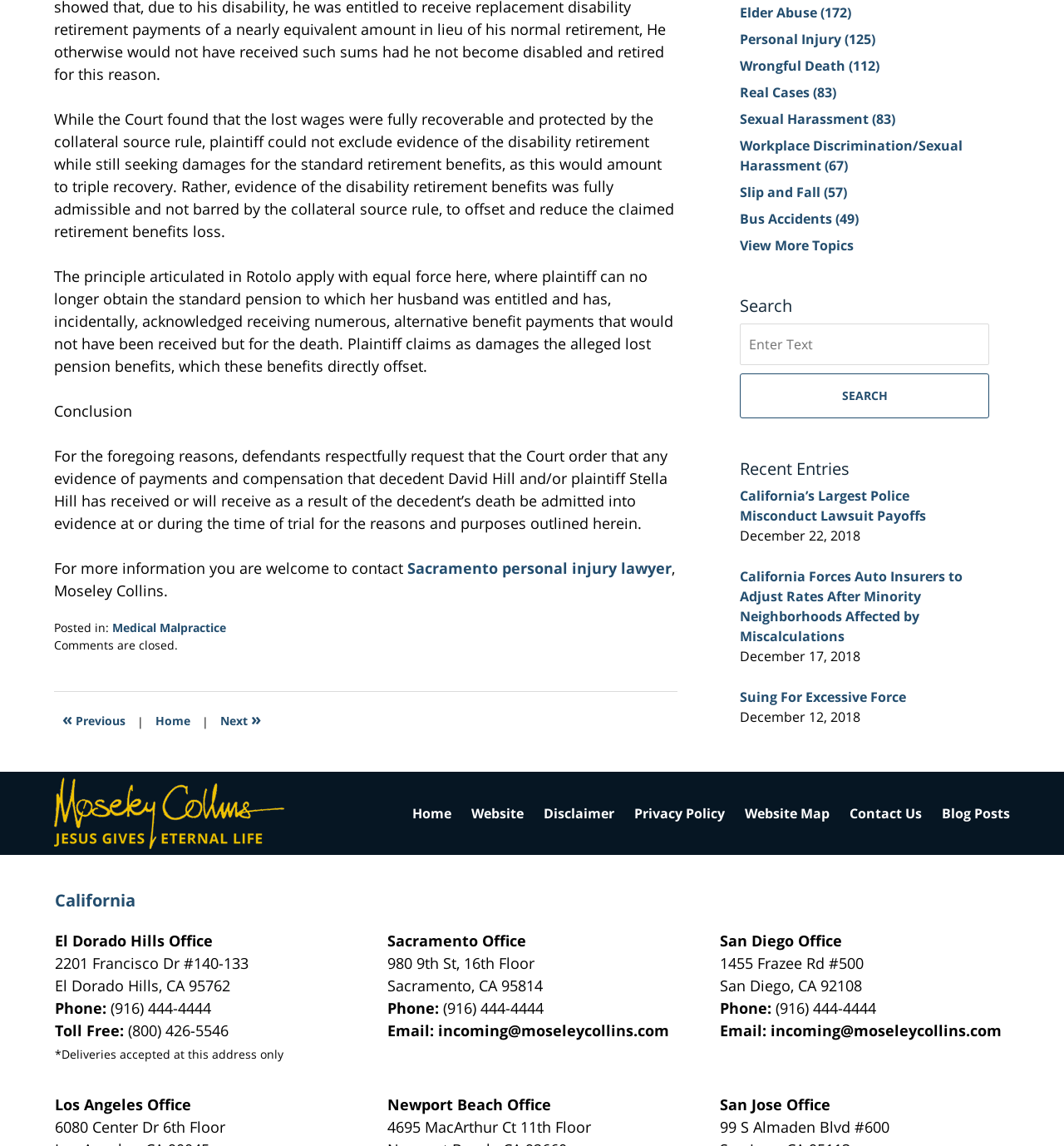Can you show the bounding box coordinates of the region to click on to complete the task described in the instruction: "Read about Medical Malpractice"?

[0.105, 0.541, 0.212, 0.554]